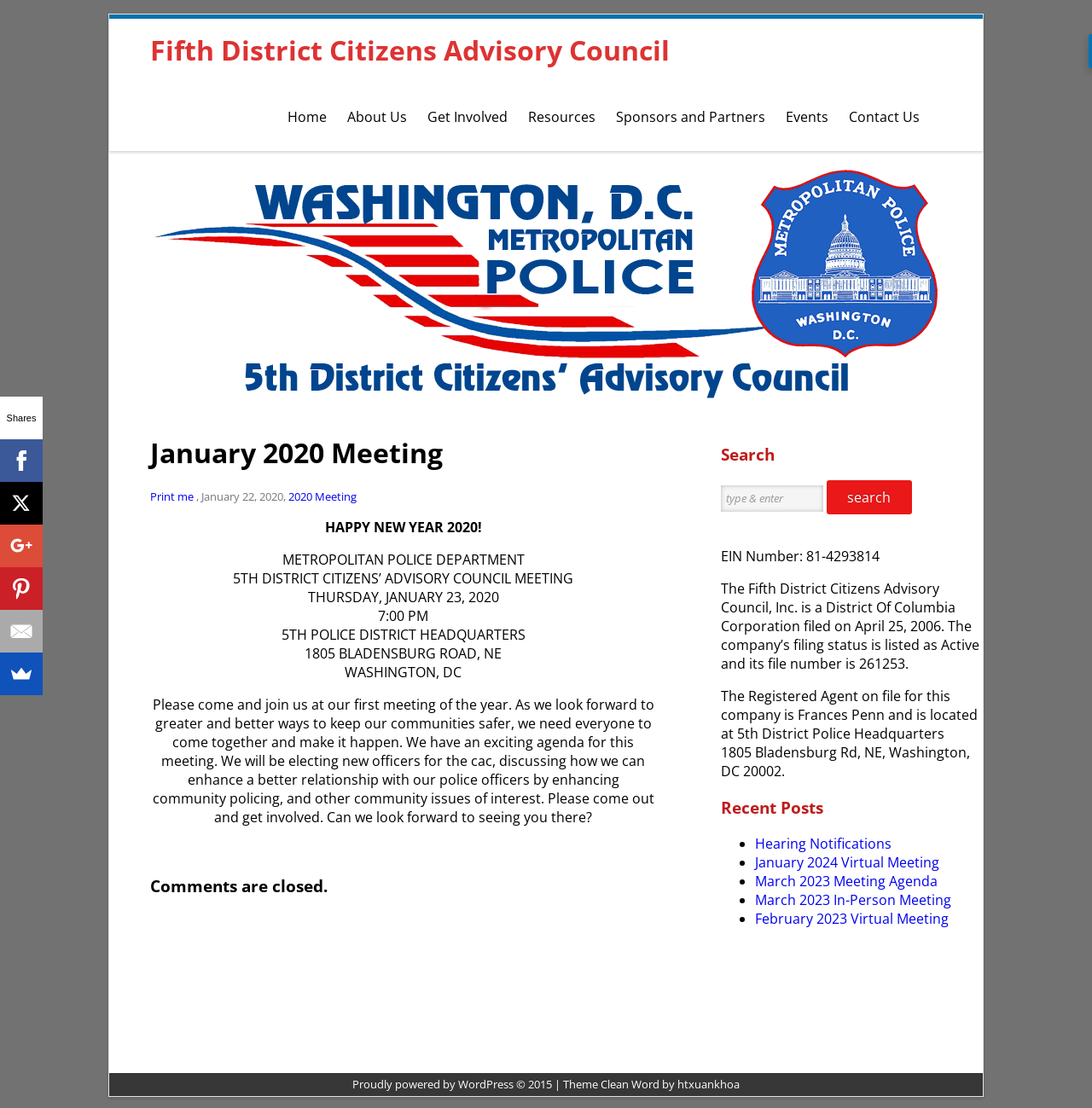Identify the bounding box of the UI element described as follows: "Hearing Notifications". Provide the coordinates as four float numbers in the range of 0 to 1 [left, top, right, bottom].

[0.691, 0.753, 0.816, 0.77]